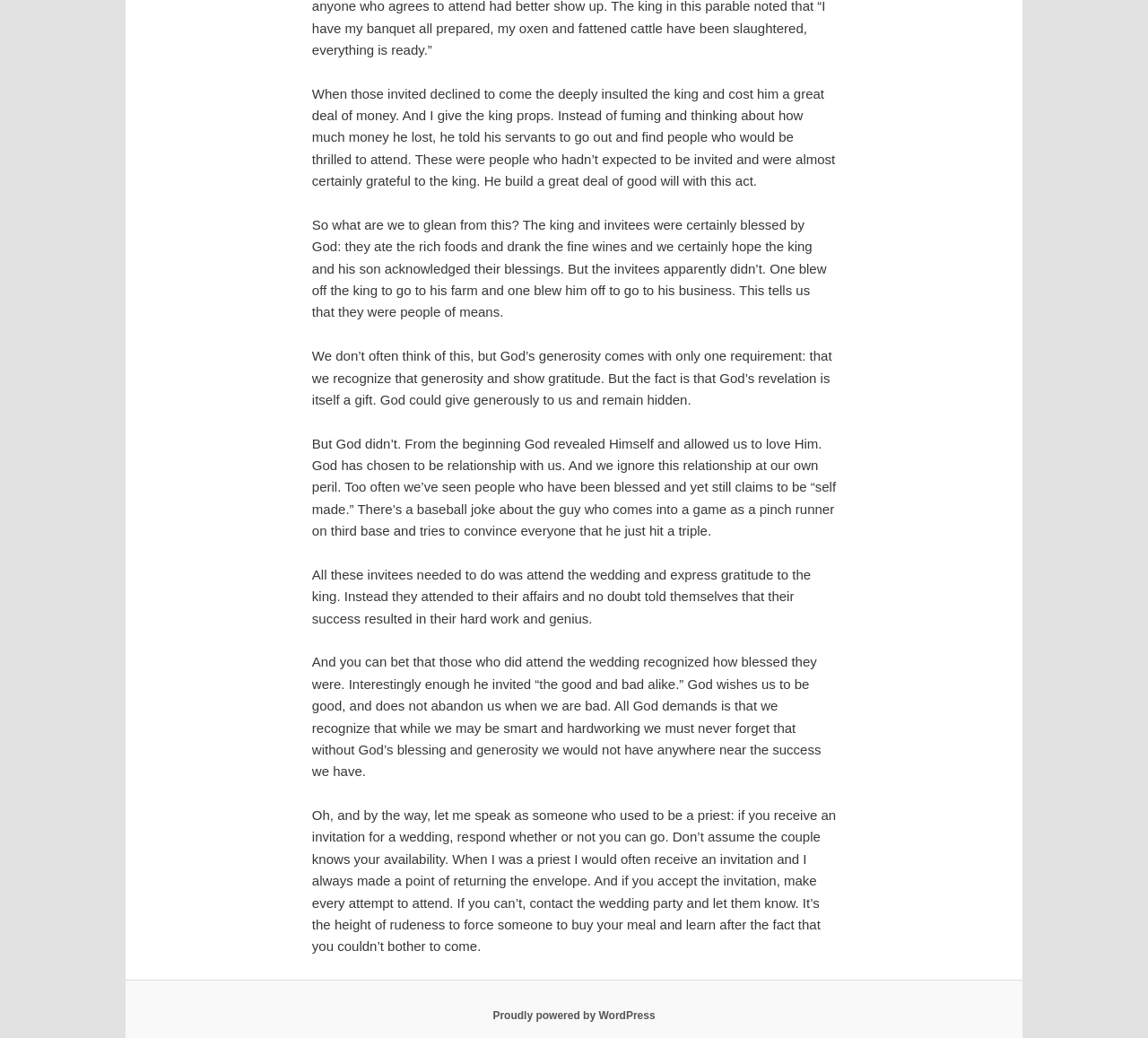What is the platform powering this website?
Provide a detailed answer to the question, using the image to inform your response.

The text at the bottom of the page states 'Proudly powered by WordPress', indicating that this website is built on the WordPress platform.